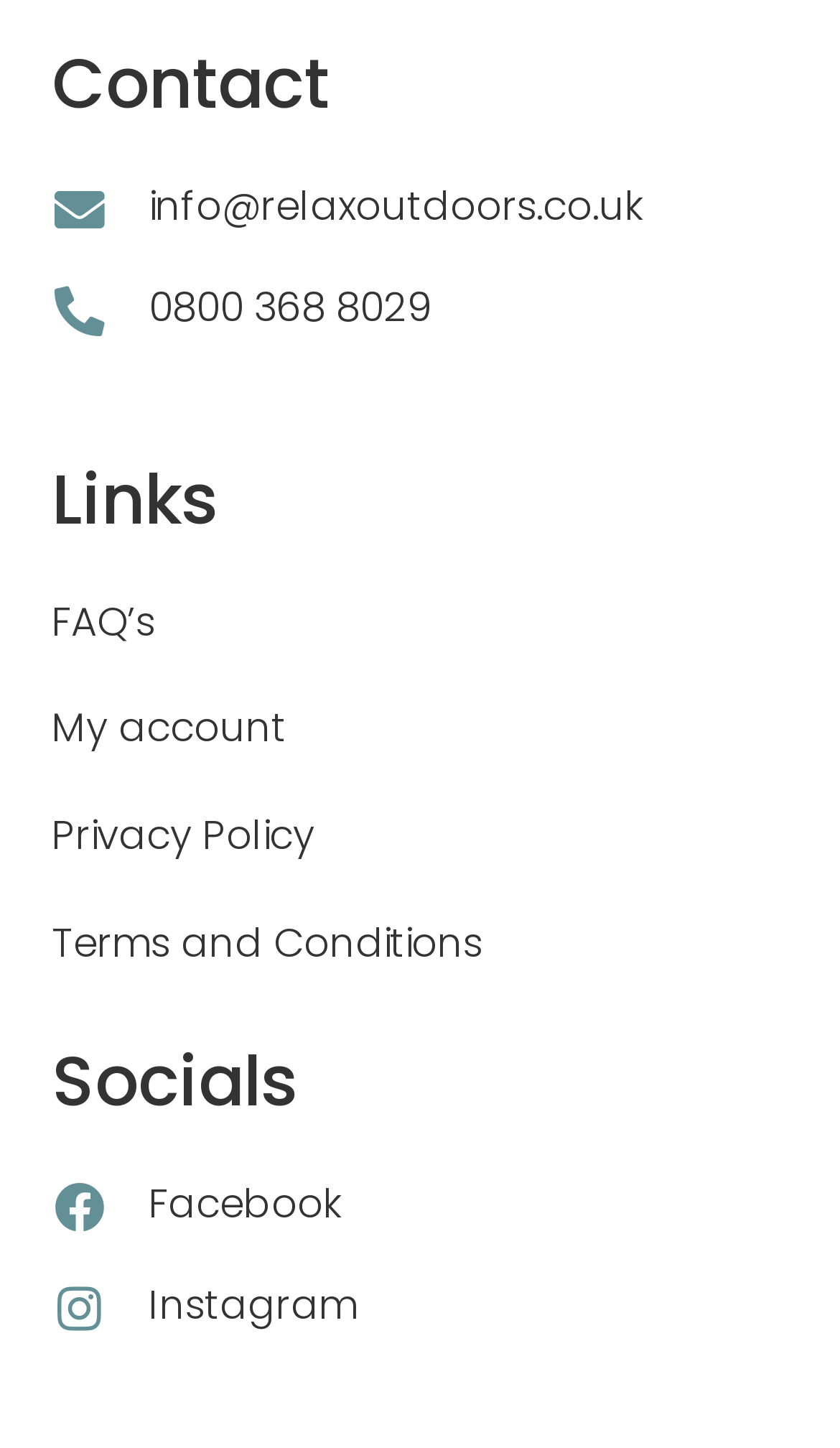What is the last link in the 'Links' section?
Based on the content of the image, thoroughly explain and answer the question.

The 'Links' section is a heading element that contains several links. The last link in this section is 'Terms and Conditions', which is a link element.